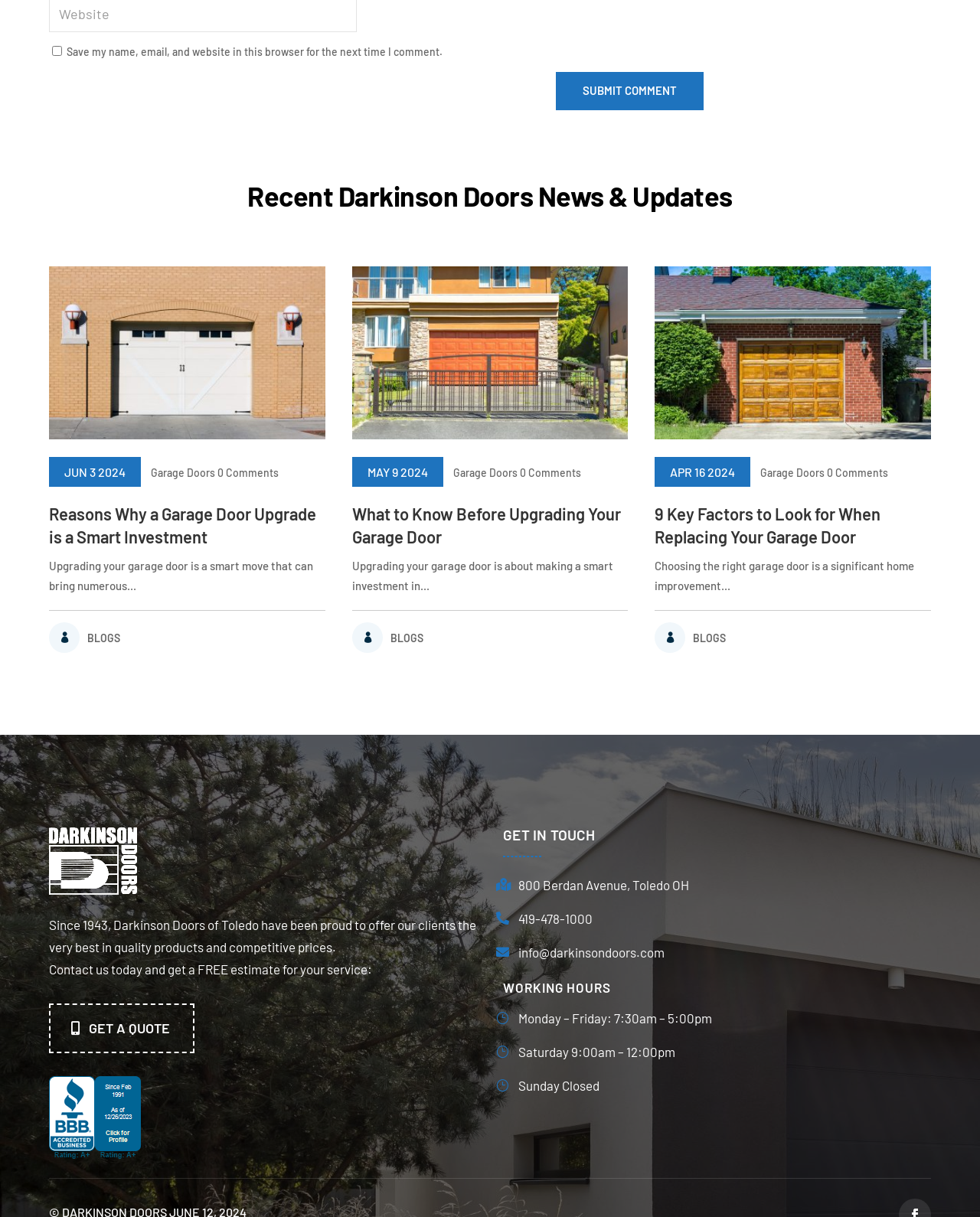What is the main topic of the articles?
Examine the screenshot and reply with a single word or phrase.

Garage Doors